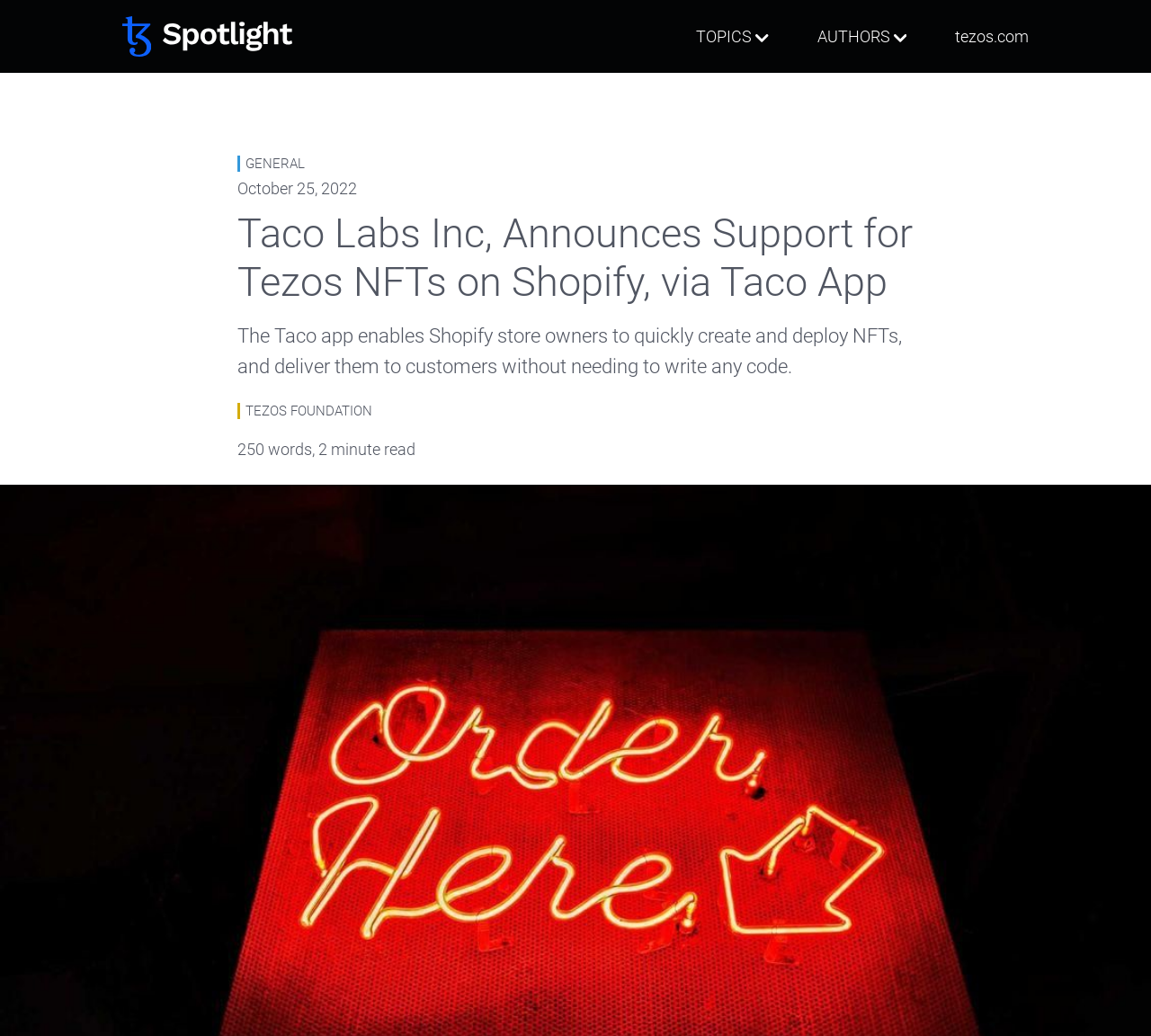Generate the text content of the main headline of the webpage.

Taco Labs Inc, Announces Support for Tezos NFTs on Shopify, via Taco App